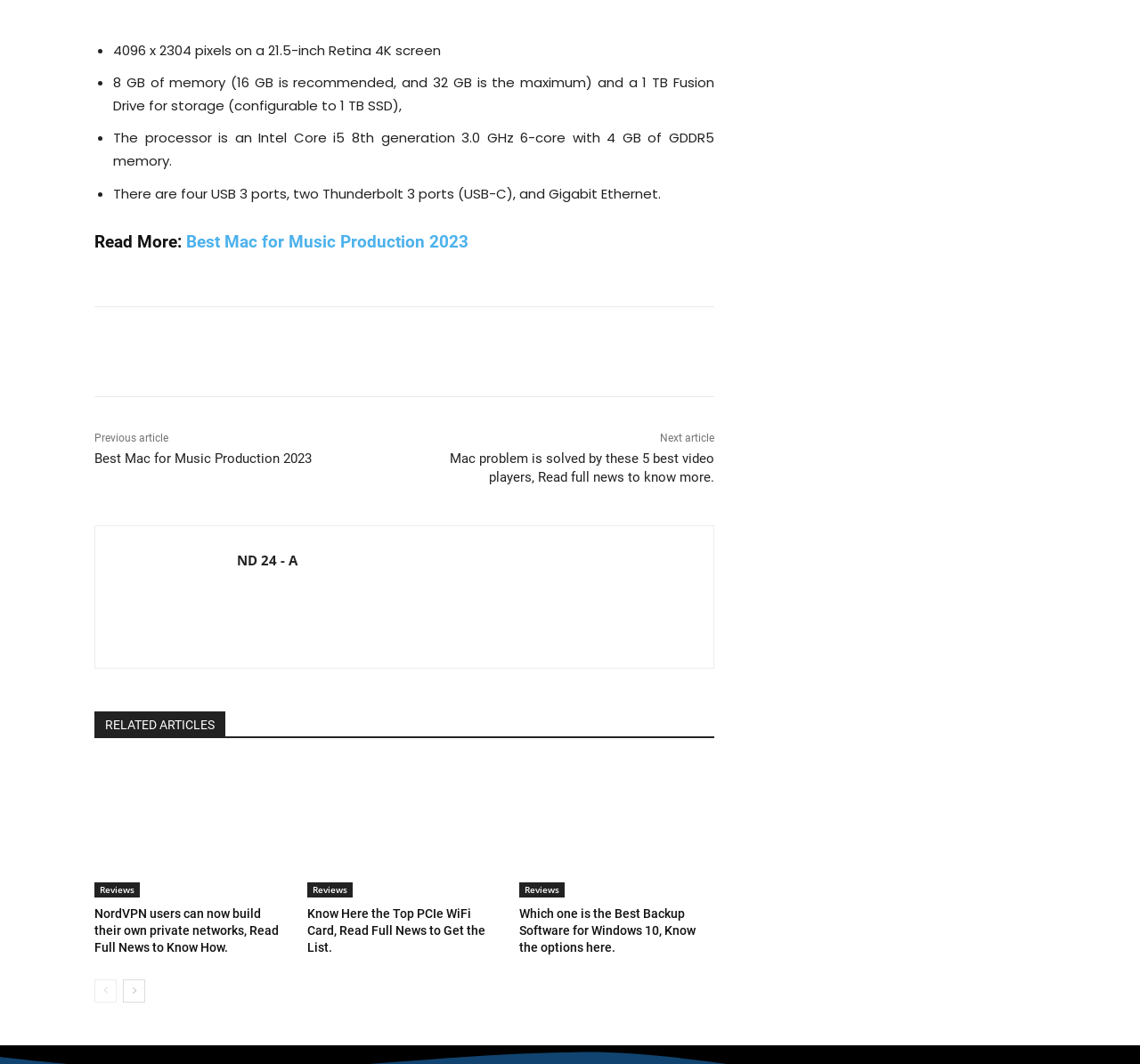Answer the question below in one word or phrase:
What is the purpose of the 'Share' button?

To share content